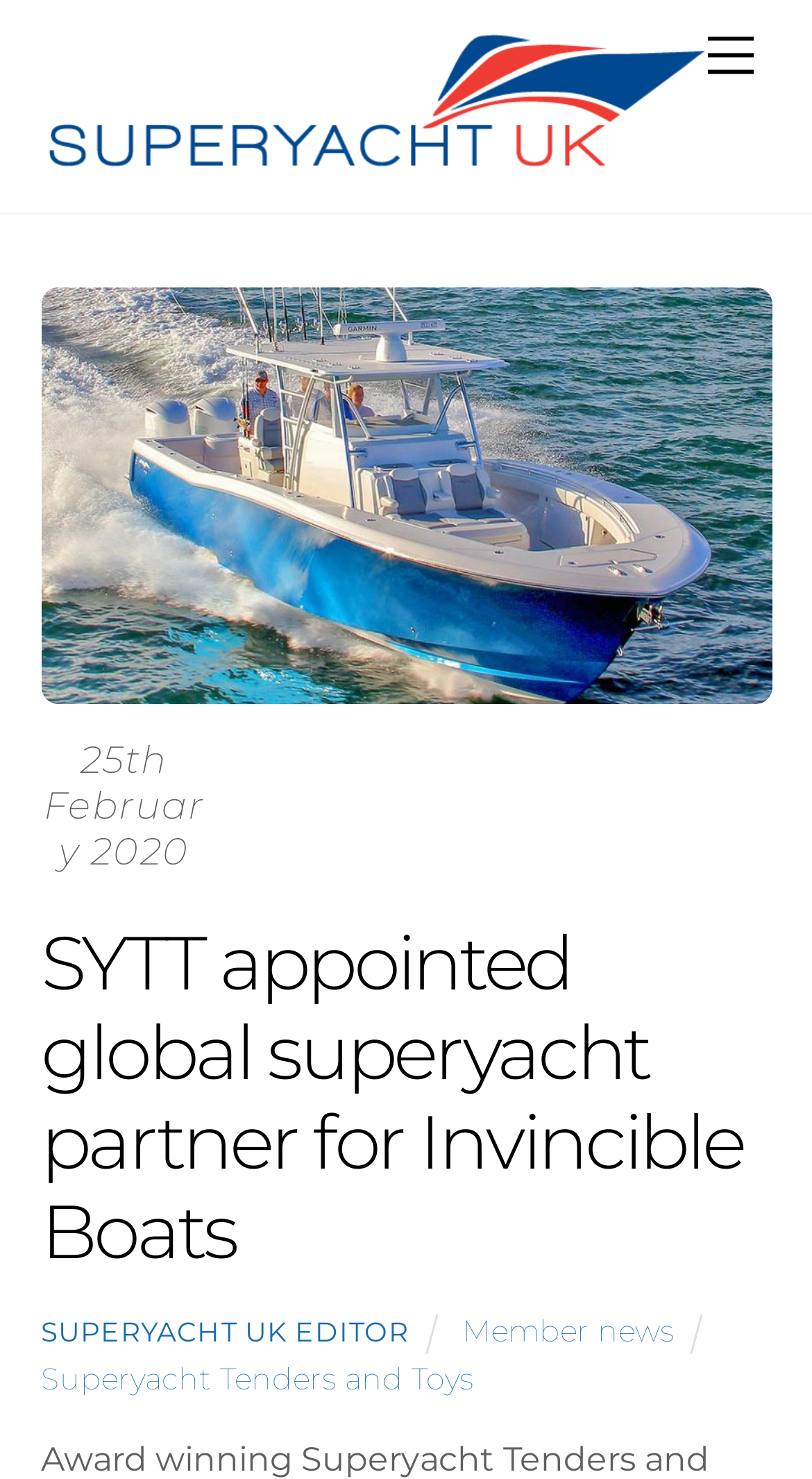Provide an in-depth caption for the elements present on the webpage.

The webpage is about Superyacht Tenders and Toys (SYTT) being appointed as the global dealer for Invincible Boats in the superyacht market. 

At the top right corner, there is a "Menu" link. On the top left, there is a "Superyacht UK" link accompanied by an image with the same name. 

Below the "Superyacht UK" link, there is a large figure that spans almost the entire width of the page. Within this figure, there is a link to "Invincible Boats 42" accompanied by an image of the same name. 

To the right of the "Invincible Boats 42" link, there is a time element, followed by a static text "25th February 2020". 

Below the figure, there is a heading that reads "SYTT appointed global superyacht partner for Invincible Boats", which is also a link. 

Underneath the heading, there are three links: "SUPERYACHT UK EDITOR", "Member news", and "Superyacht Tenders and Toys". 

At the bottom right corner, there is a "Back To Top" static text.